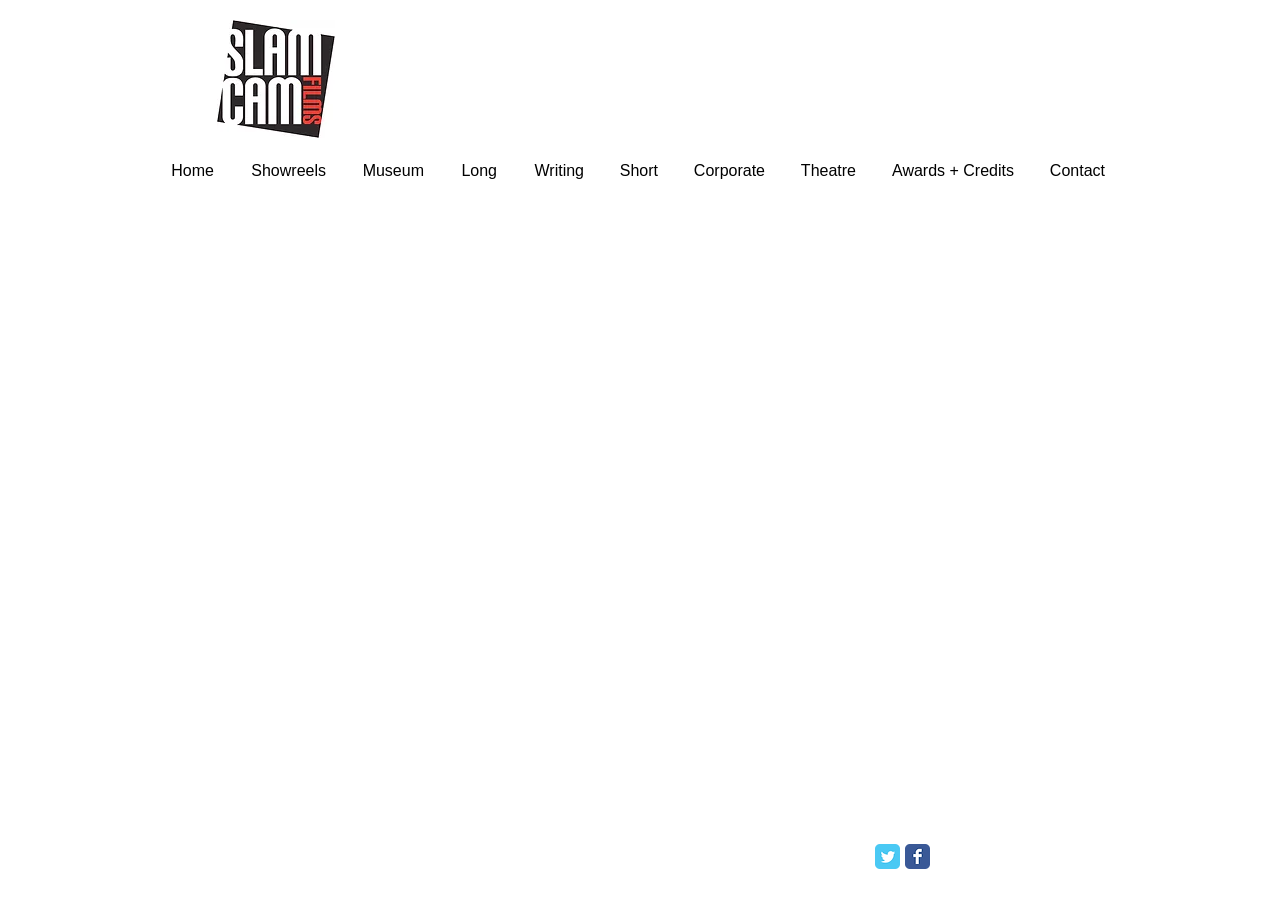Determine the bounding box coordinates of the element that should be clicked to execute the following command: "Register for Conceptualizing and Treatment Planning in Adlerian Play Therapy".

None